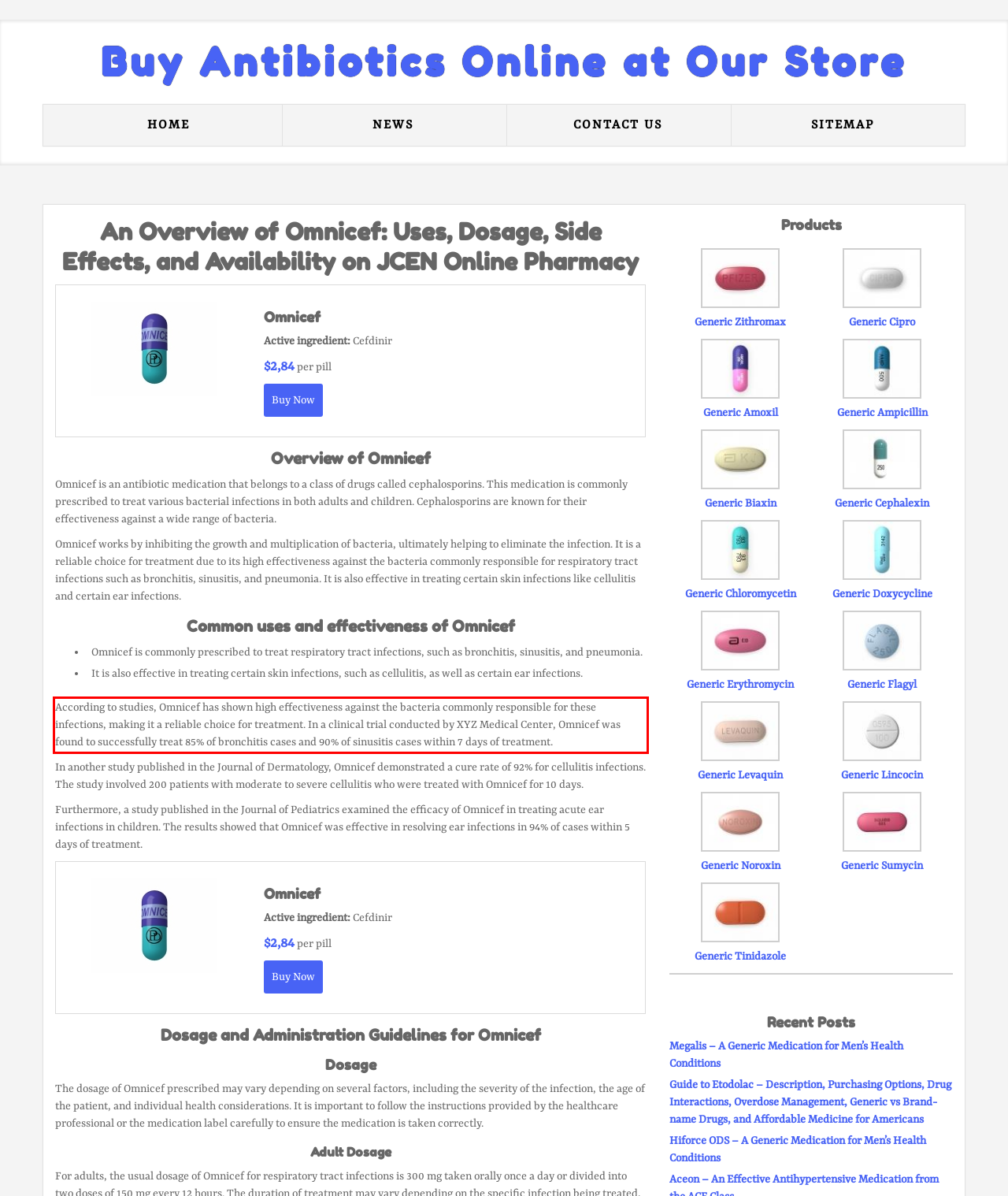You are provided with a screenshot of a webpage that includes a UI element enclosed in a red rectangle. Extract the text content inside this red rectangle.

According to studies, Omnicef has shown high effectiveness against the bacteria commonly responsible for these infections, making it a reliable choice for treatment. In a clinical trial conducted by XYZ Medical Center, Omnicef was found to successfully treat 85% of bronchitis cases and 90% of sinusitis cases within 7 days of treatment.